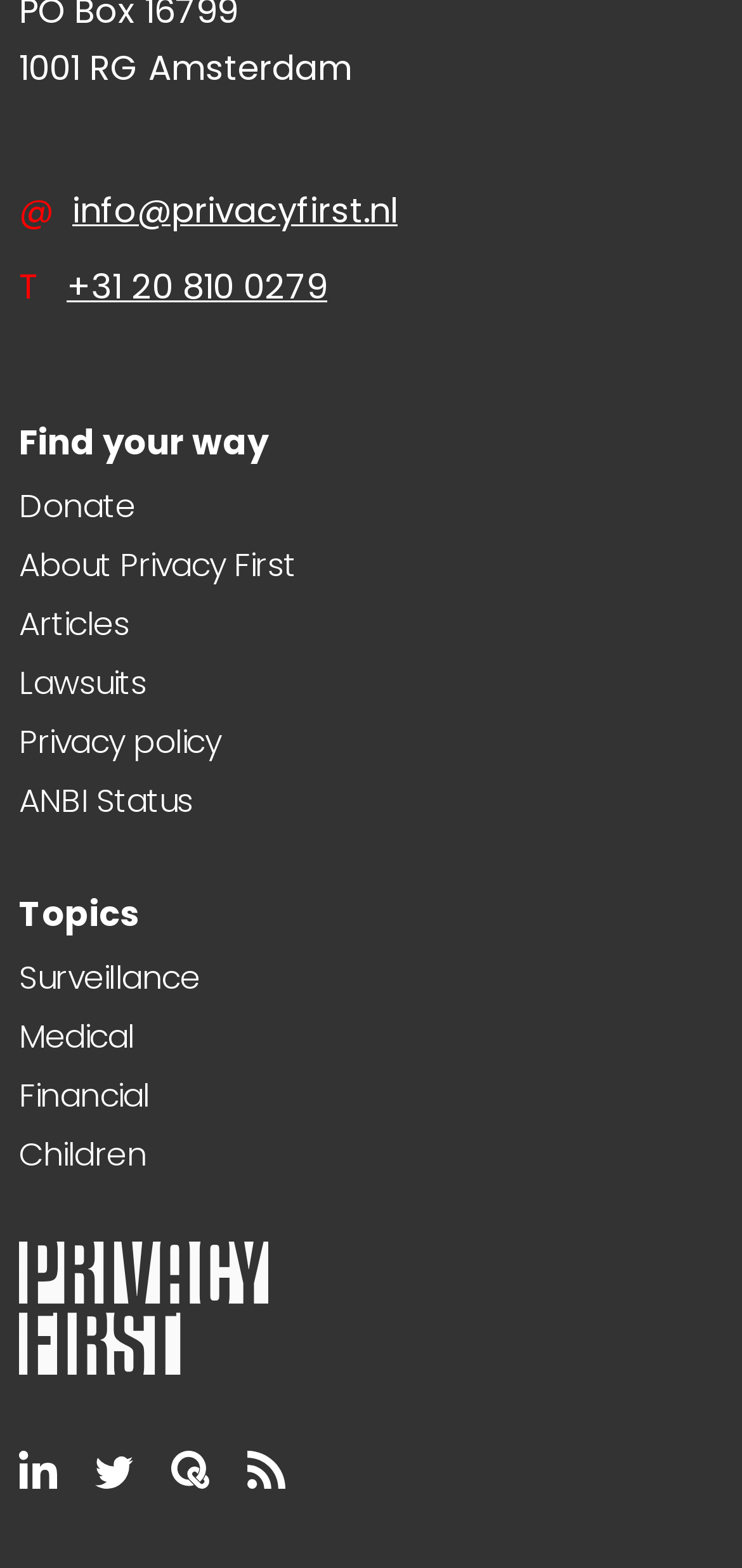What social media platforms is the organization on?
Look at the image and answer the question using a single word or phrase.

LinkedIn, Twitter, etc.